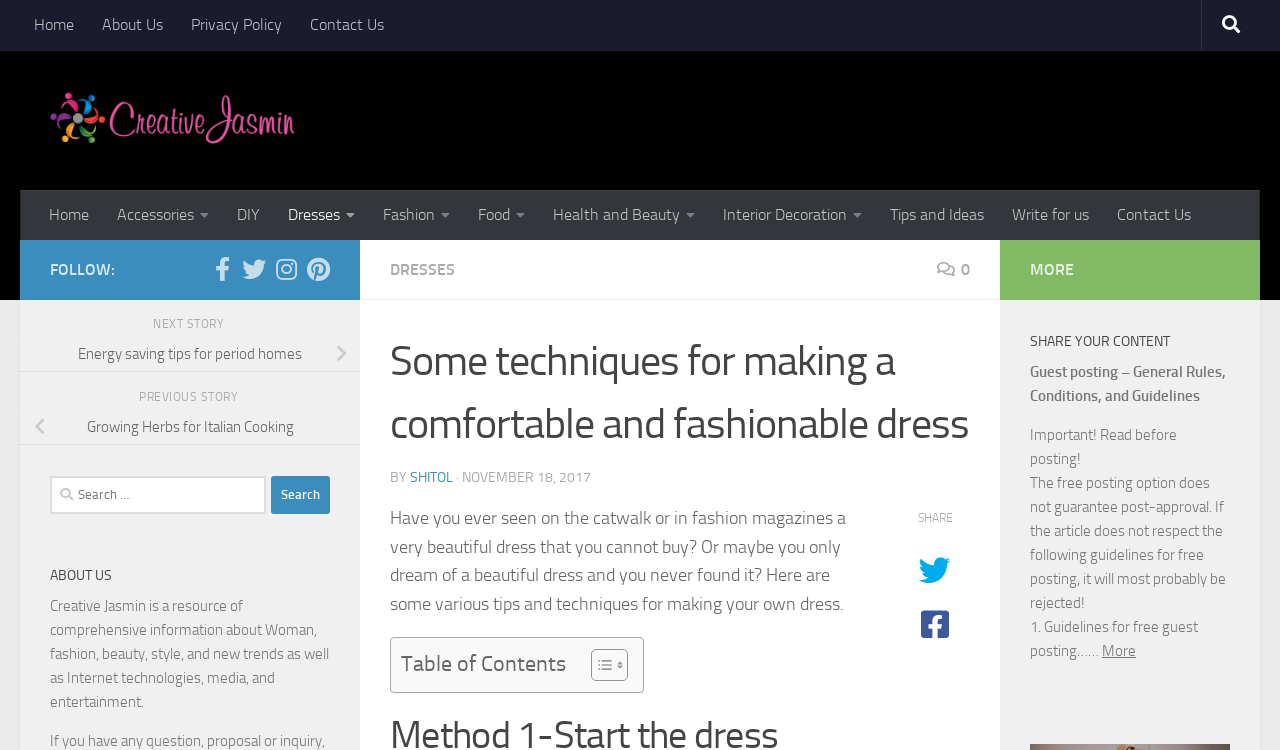Provide a one-word or one-phrase answer to the question:
What is the category of the article 'Energy saving tips for period homes'?

Home